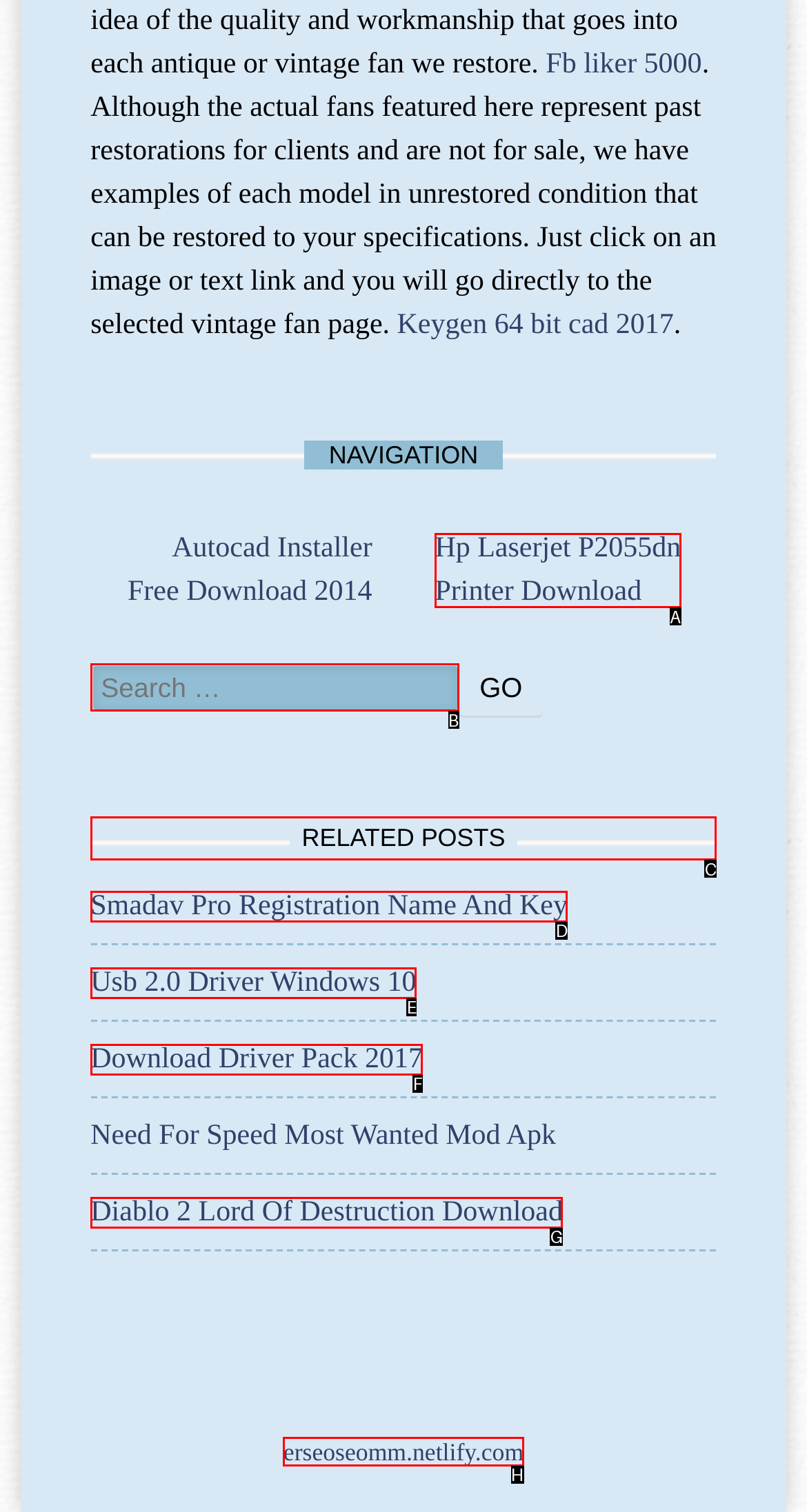Select the HTML element that should be clicked to accomplish the task: Check RELATED POSTS Reply with the corresponding letter of the option.

C